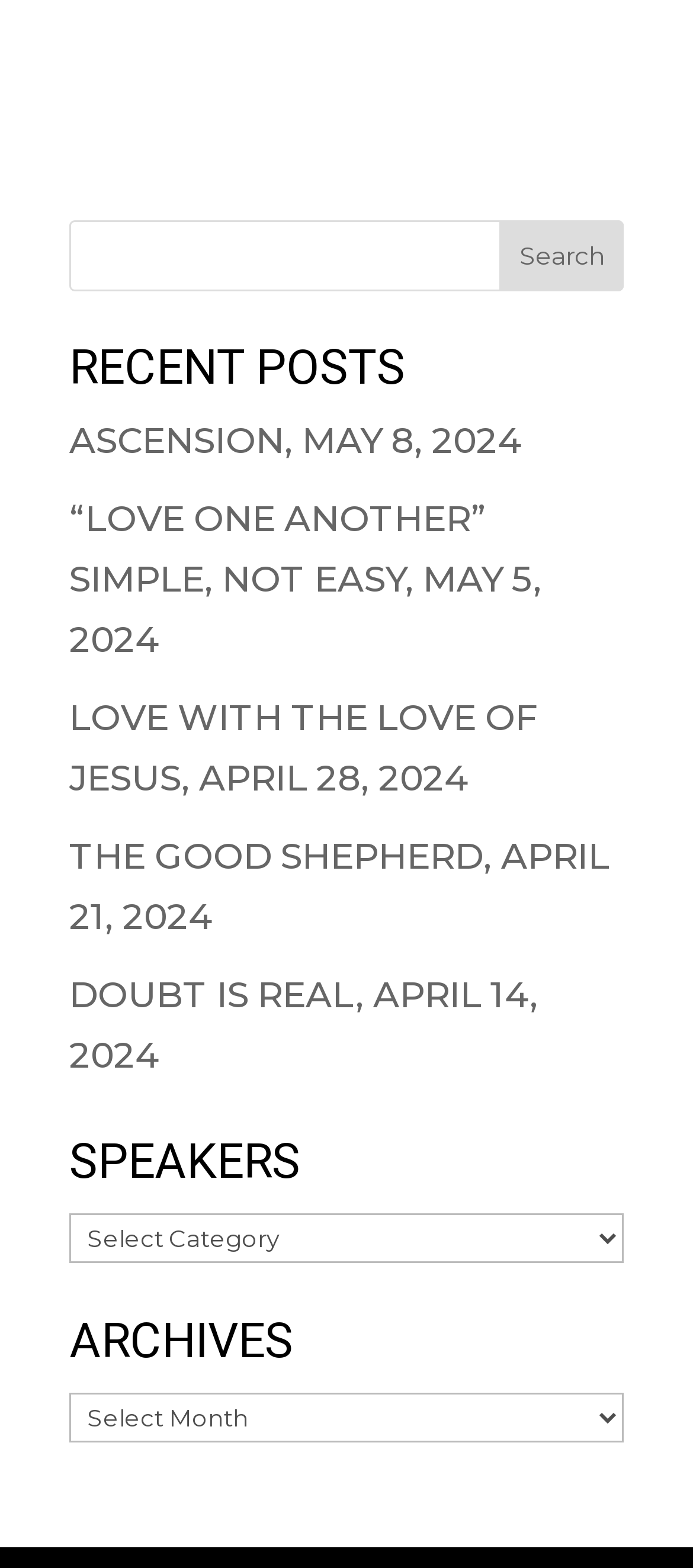What is the title of the most recent post?
Offer a detailed and exhaustive answer to the question.

I looked at the links under the 'RECENT POSTS' heading and found the first link, which is the most recent post, and its title is 'ASCENSION, MAY 8, 2024'.